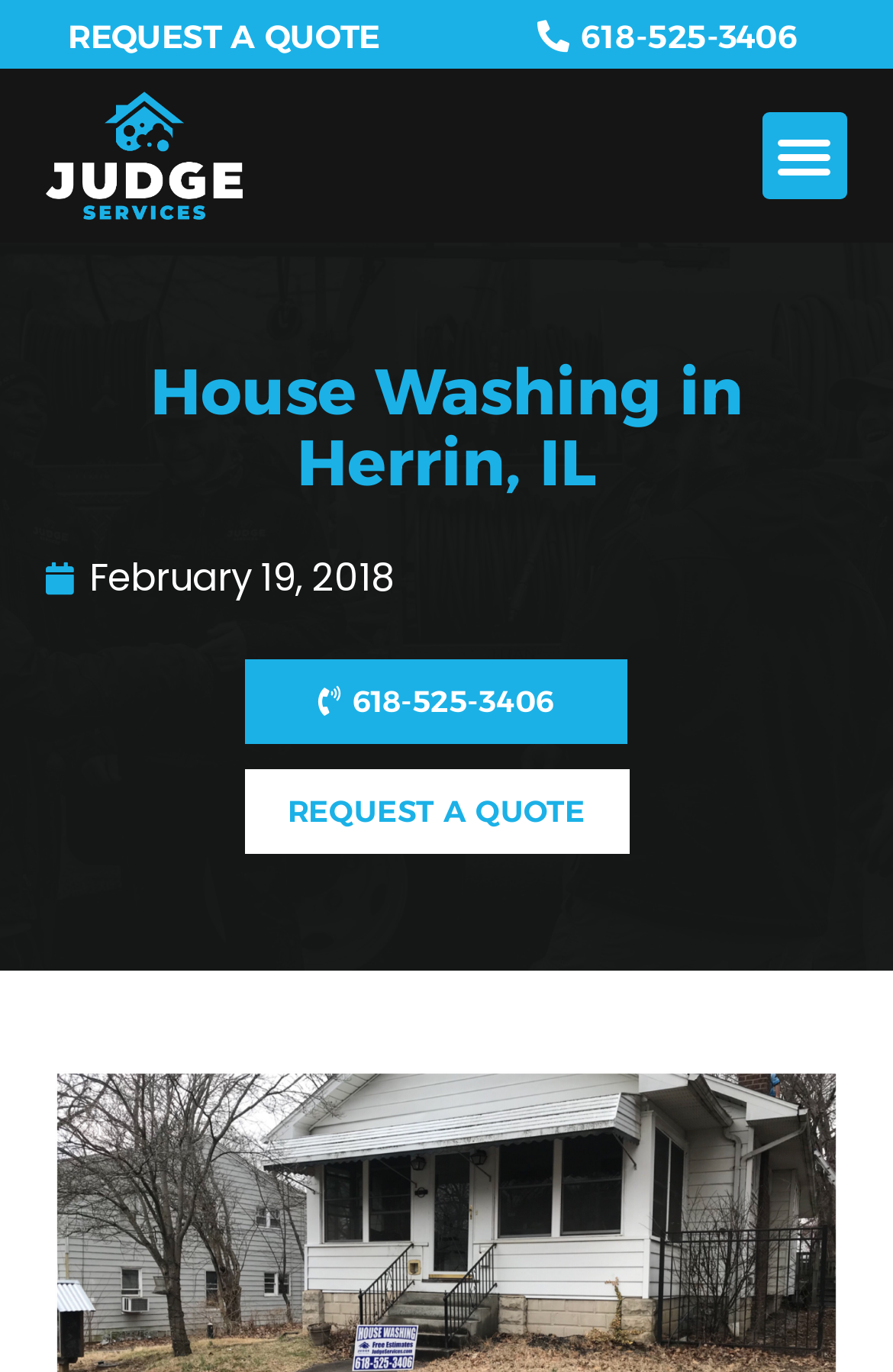Utilize the details in the image to give a detailed response to the question: What is the purpose of the 'REQUEST A QUOTE' link?

I inferred the purpose of the link by its text 'REQUEST A QUOTE' and the context of the webpage, which is about house washing services. It is likely that the link leads to a form or a contact page to request a quote for the services.